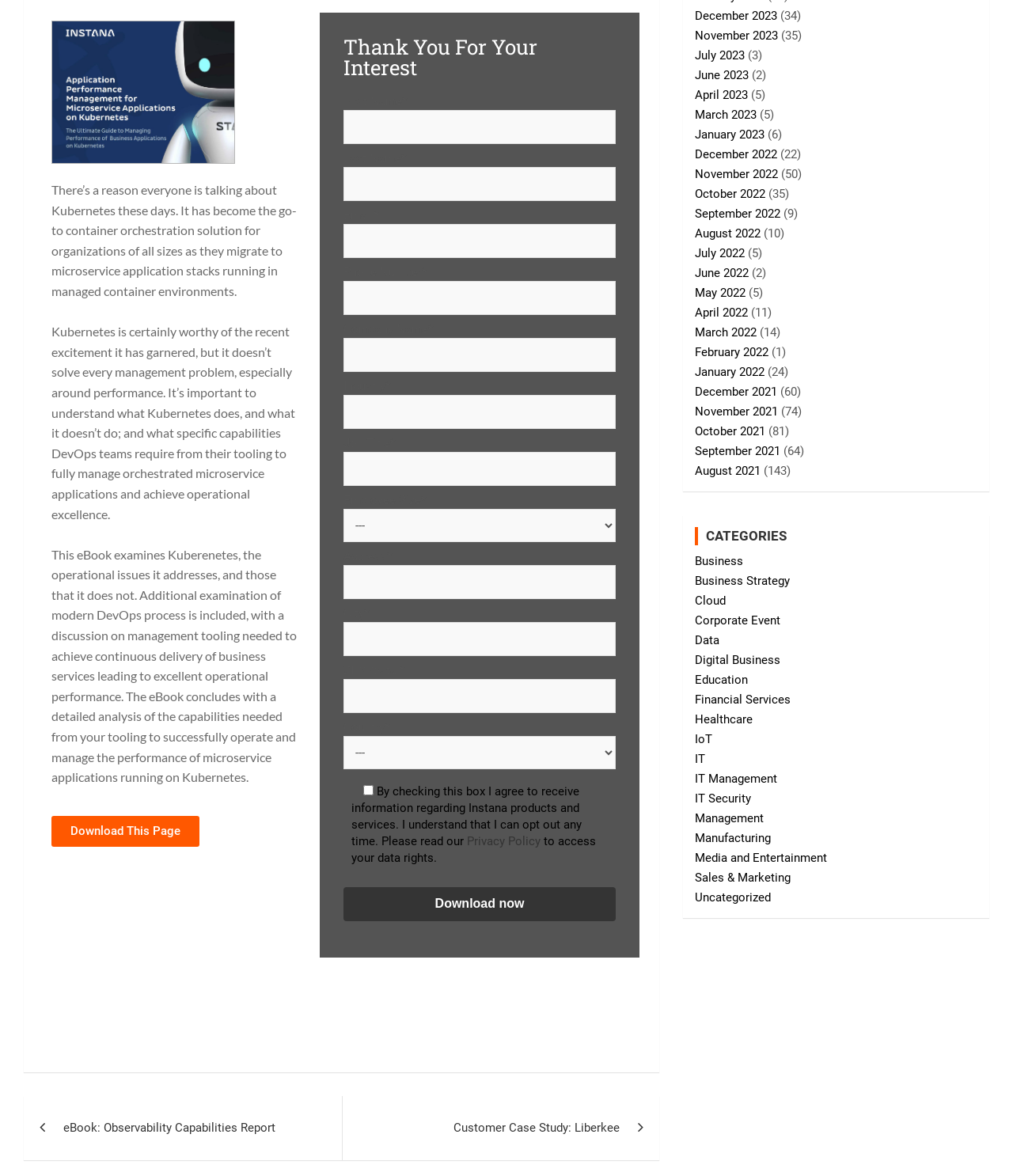Mark the bounding box of the element that matches the following description: "Customer Case Study: Liberkee".

[0.337, 0.932, 0.651, 0.986]